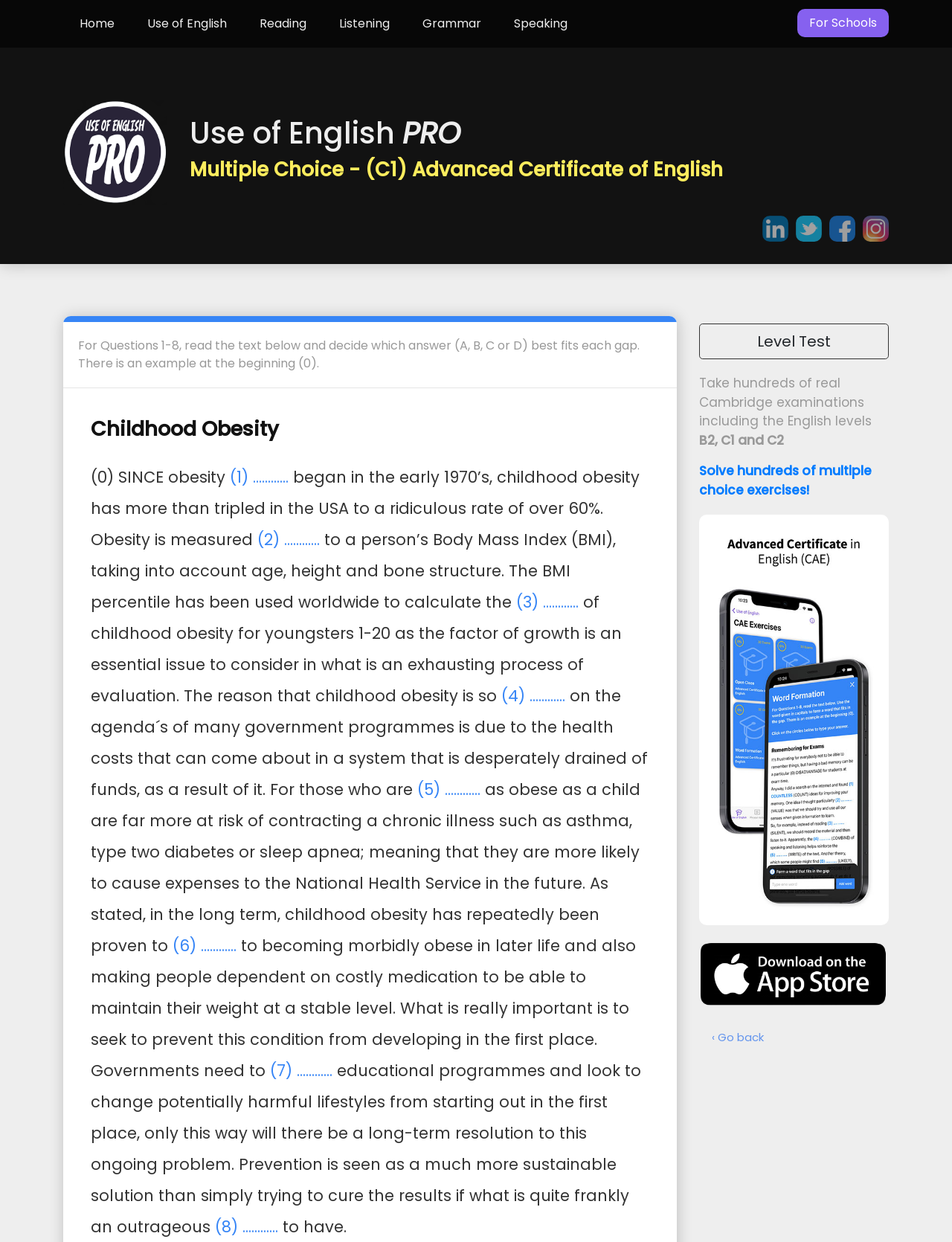Please identify the bounding box coordinates of the element's region that needs to be clicked to fulfill the following instruction: "Take the 'Level Test'". The bounding box coordinates should consist of four float numbers between 0 and 1, i.e., [left, top, right, bottom].

[0.734, 0.26, 0.934, 0.289]